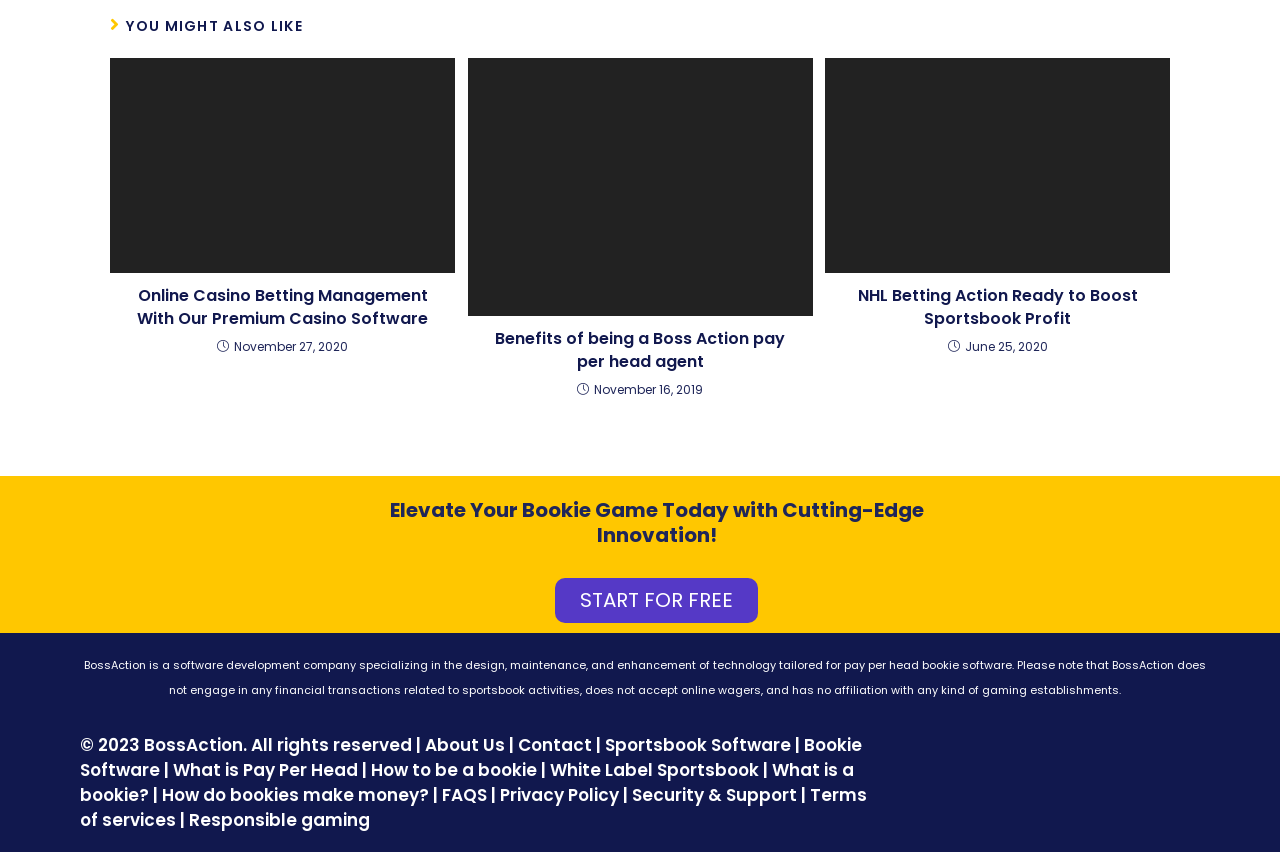What type of software does BossAction provide?
Refer to the screenshot and deliver a thorough answer to the question presented.

According to the webpage, BossAction provides pay per head bookie software, which is a type of software designed for bookmakers or sportsbooks to manage their operations.